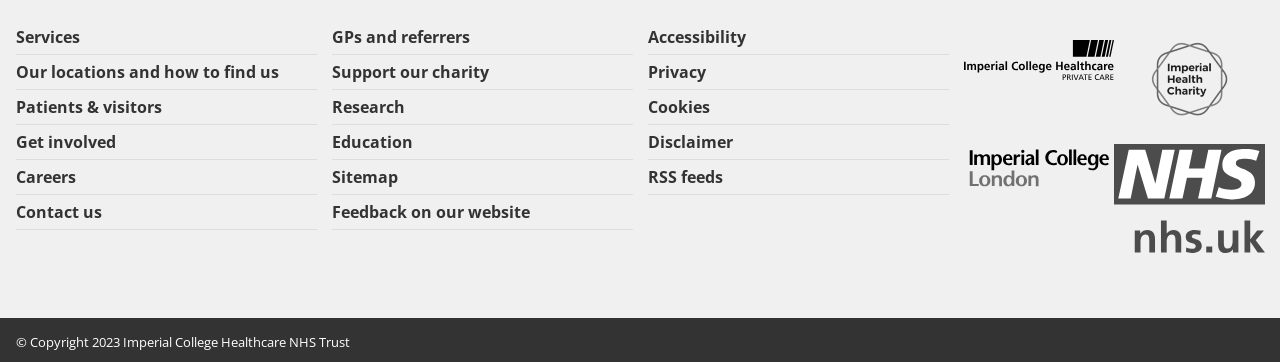Please specify the bounding box coordinates of the clickable region necessary for completing the following instruction: "Learn about Research". The coordinates must consist of four float numbers between 0 and 1, i.e., [left, top, right, bottom].

[0.259, 0.249, 0.494, 0.342]